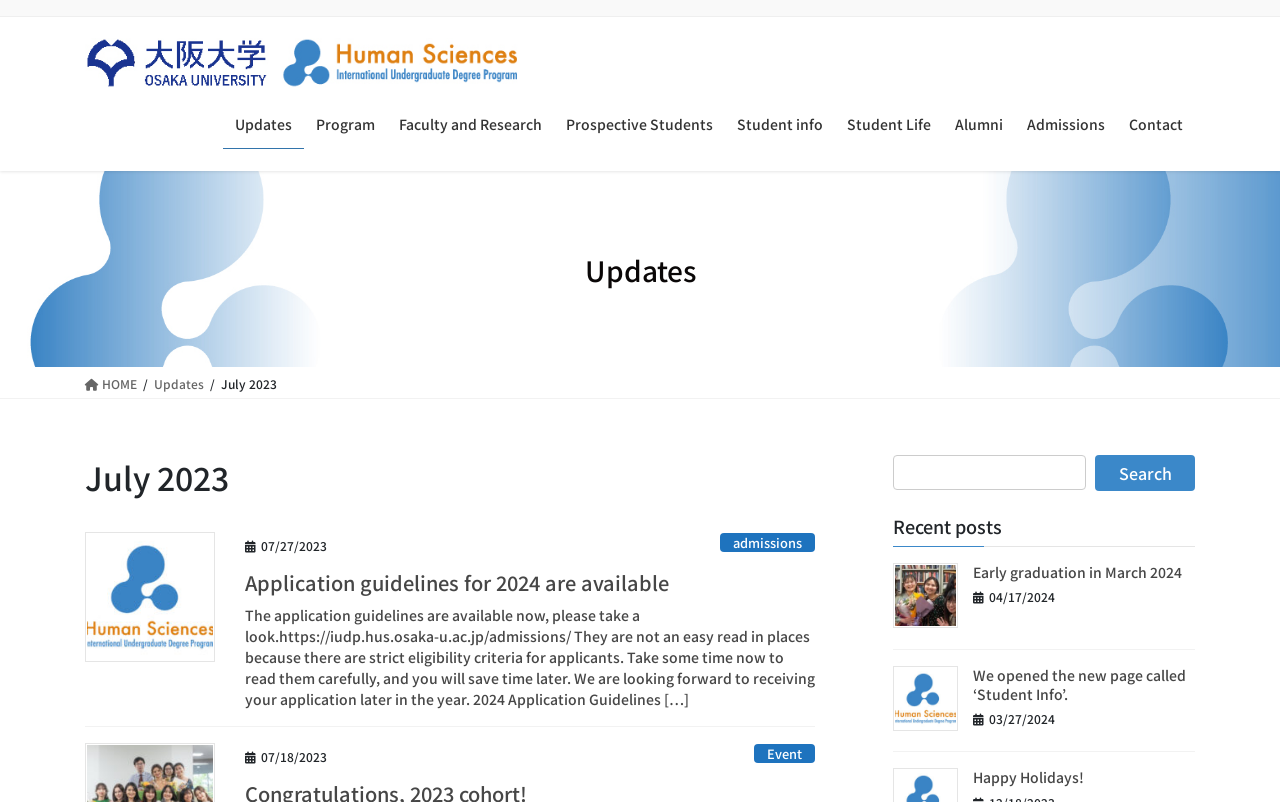Please find the bounding box coordinates of the element's region to be clicked to carry out this instruction: "Read the article about application guidelines for 2024".

[0.066, 0.709, 0.637, 0.744]